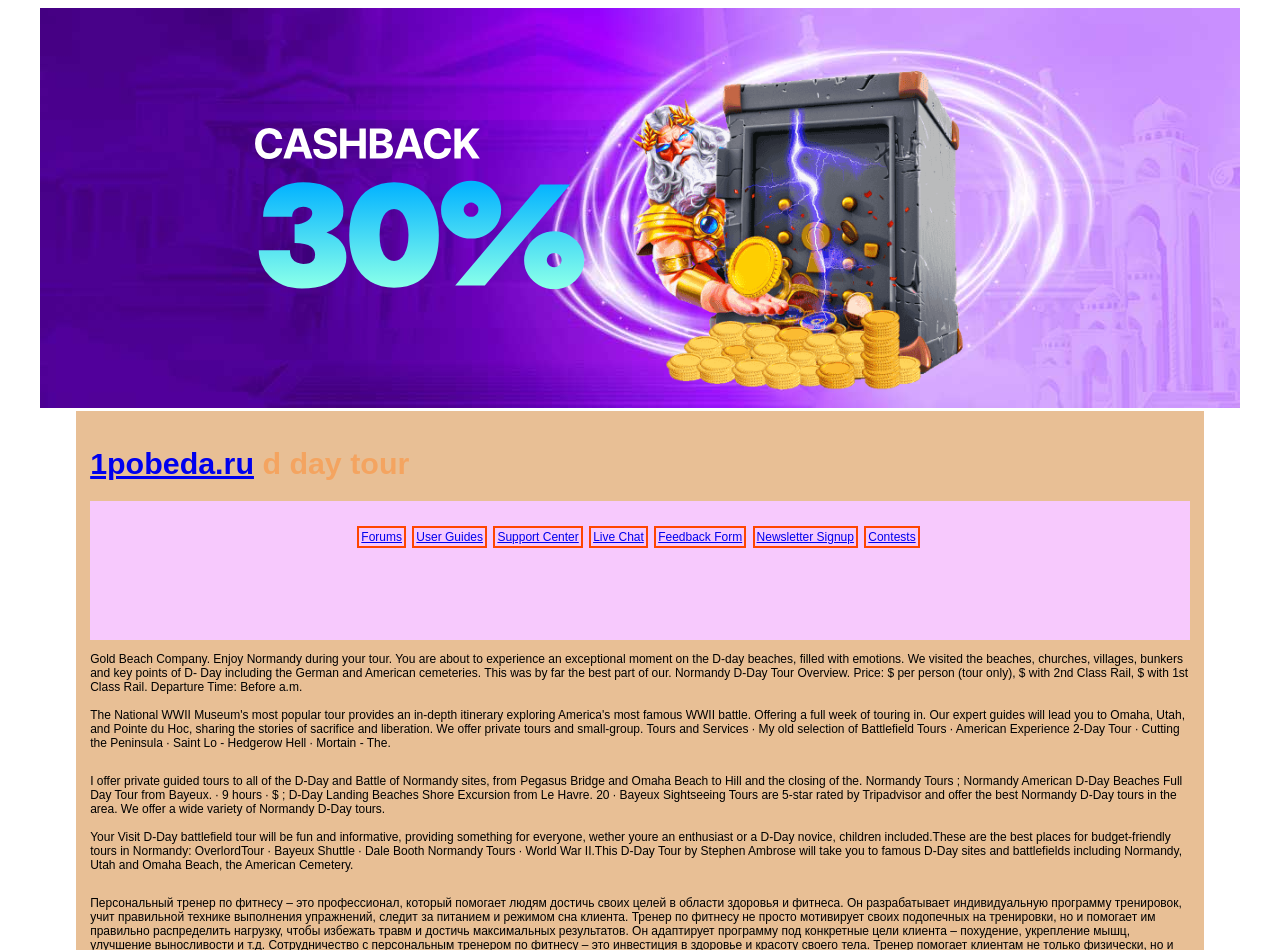From the details in the image, provide a thorough response to the question: What is the duration of the Normandy American D-Day Beaches Full Day Tour?

The duration of the Normandy American D-Day Beaches Full Day Tour is mentioned in the StaticText element with the text 'Normandy Tours ; Normandy American D-Day Beaches Full Day Tour from Bayeux. · 9 hours · $ ;'.